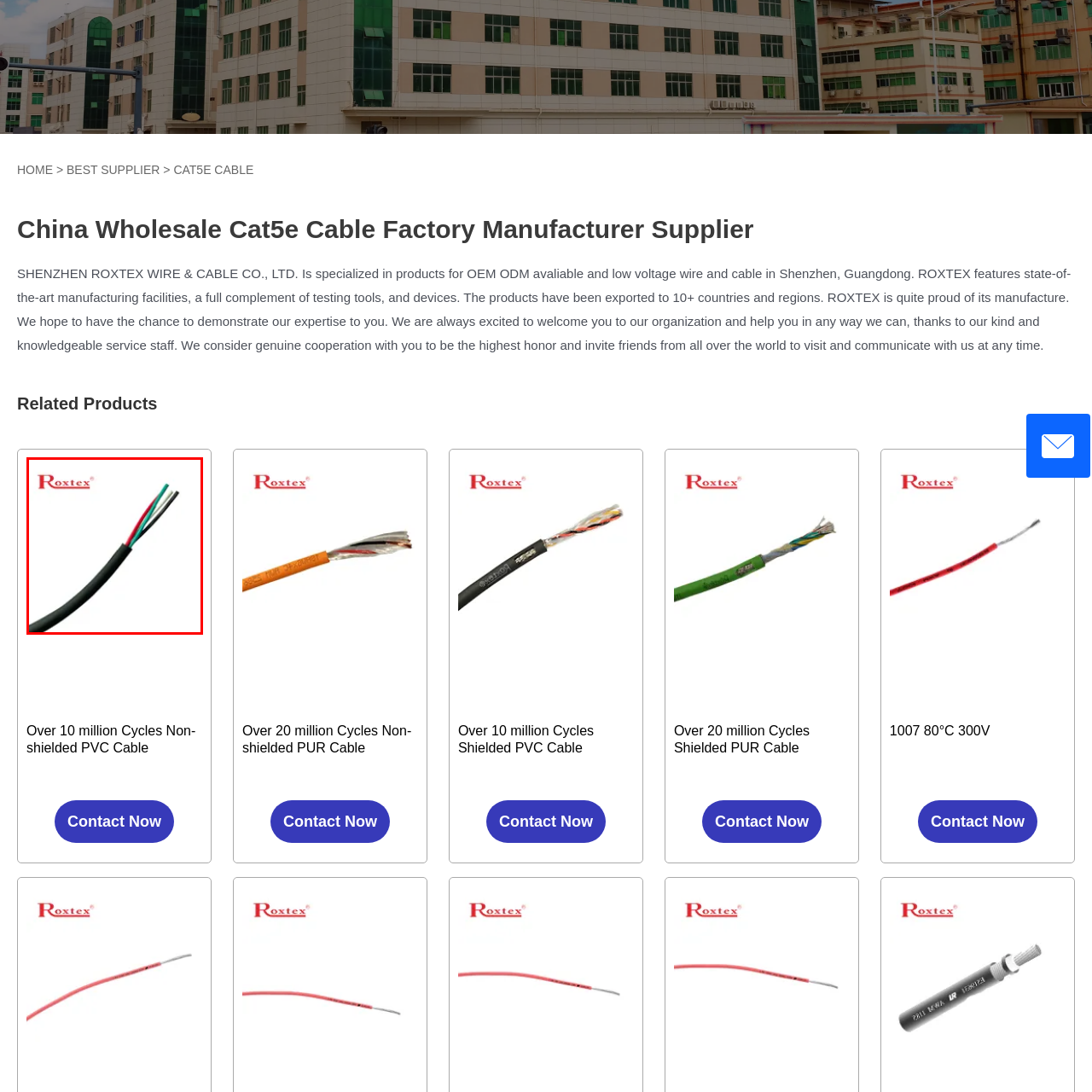Provide an in-depth description of the image within the red bounding box.

The image showcases a close-up view of a black electrical cable, prominently featuring multiple colored inner wires: red, green, blue, and white. The cable is identified with the brand "Roxtex" positioned at the top, suggesting a focus on quality and reliability in cable manufacturing. This type of wiring typically indicates a category suited for various electrical applications, reinforcing the brand's commitment to durable and efficient products. The visual emphasis on the colored wires encapsulates the cable's functionality, hinting at its role in connection and transmission in electrical systems. This image aligns with Roxtex's identity as a provider of advanced cable solutions, appealing to consumers in need of reliable wiring for OEM and ODM applications.